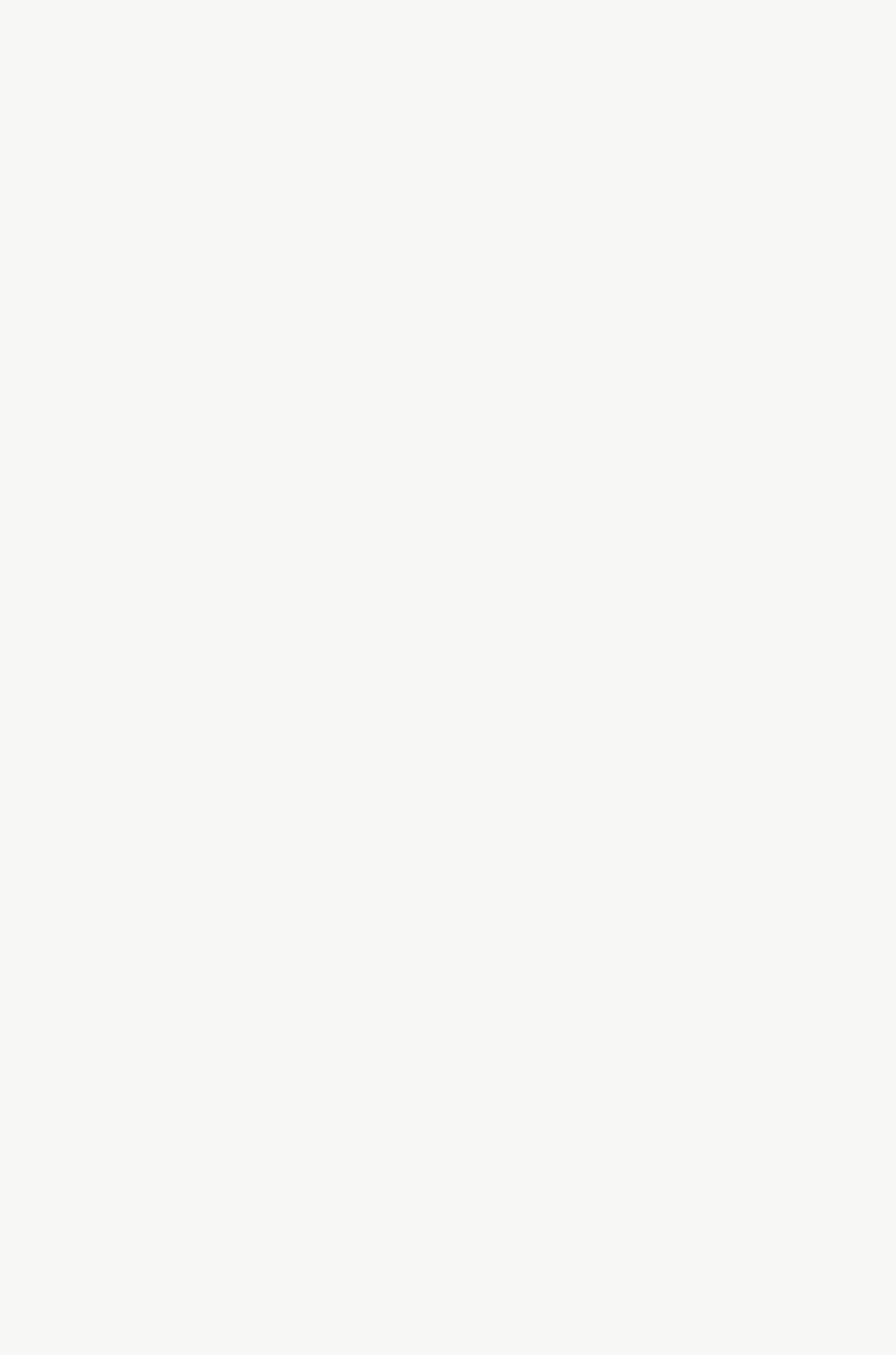For the following element description, predict the bounding box coordinates in the format (top-left x, top-left y, bottom-right x, bottom-right y). All values should be floating point numbers between 0 and 1. Description: ronnie@norton.ie

[0.077, 0.894, 0.581, 0.933]